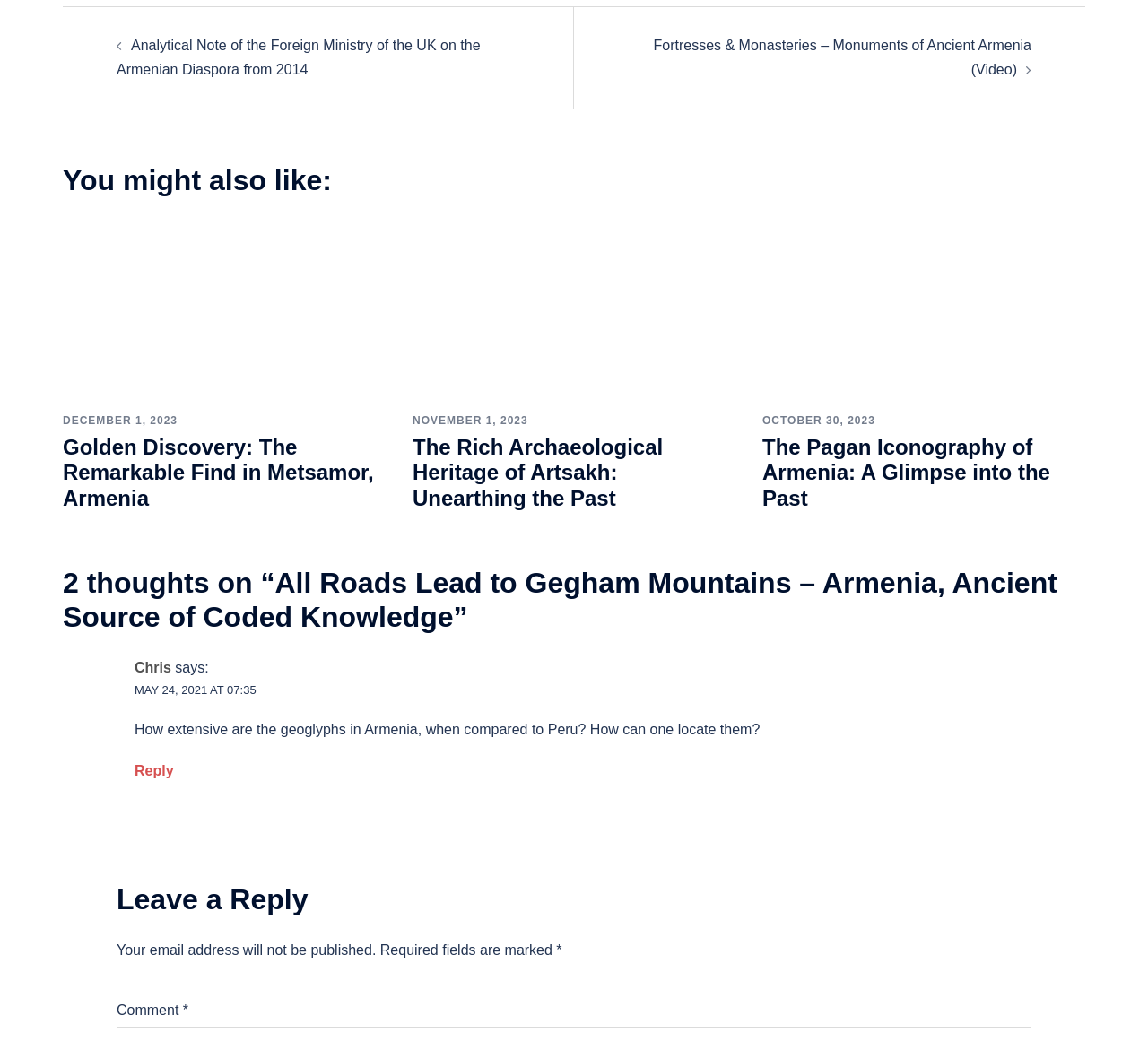What is the title of the first recommended article?
Using the image, provide a concise answer in one word or a short phrase.

Golden Discovery